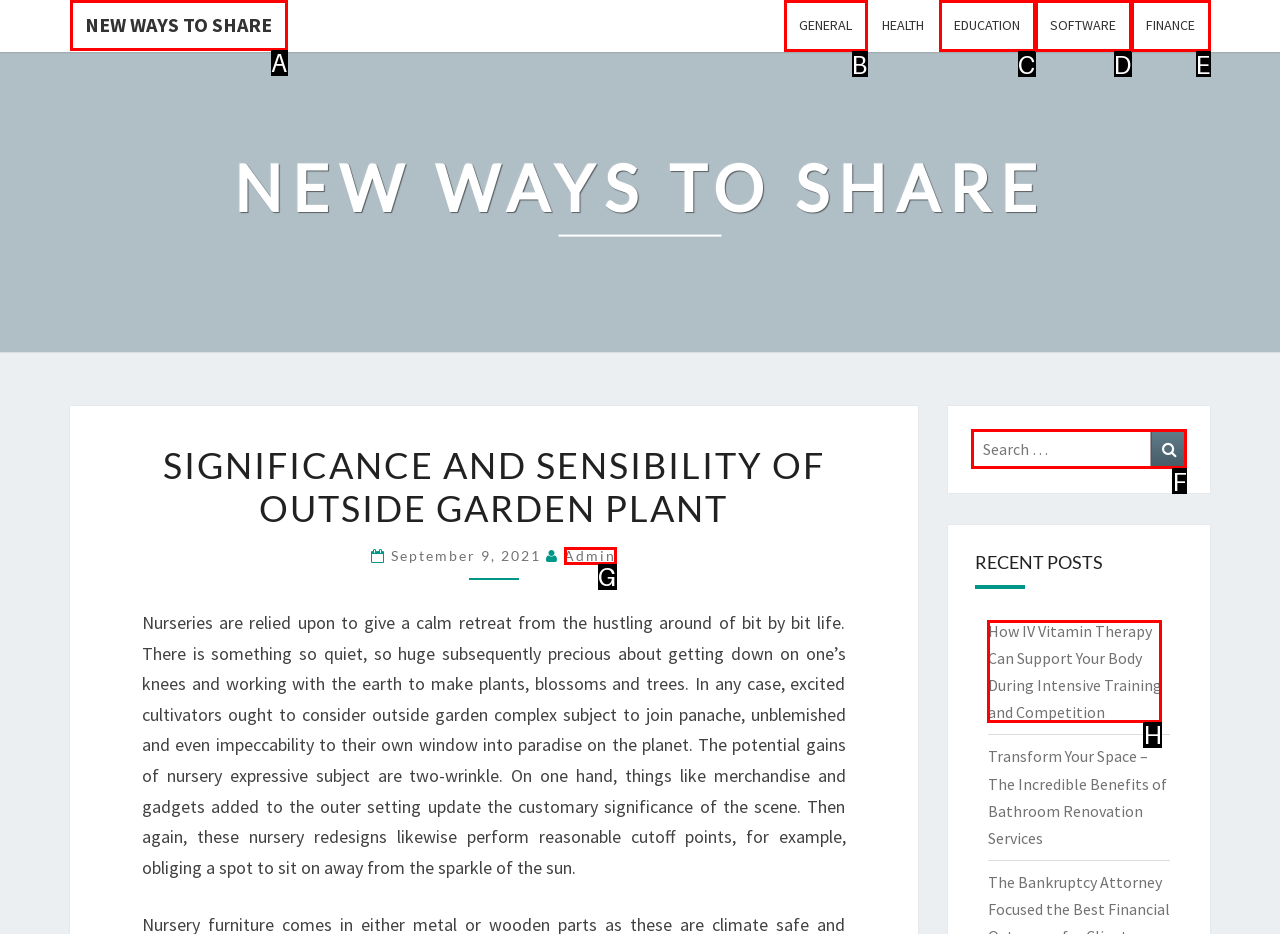Which lettered option should I select to achieve the task: Search for something according to the highlighted elements in the screenshot?

F